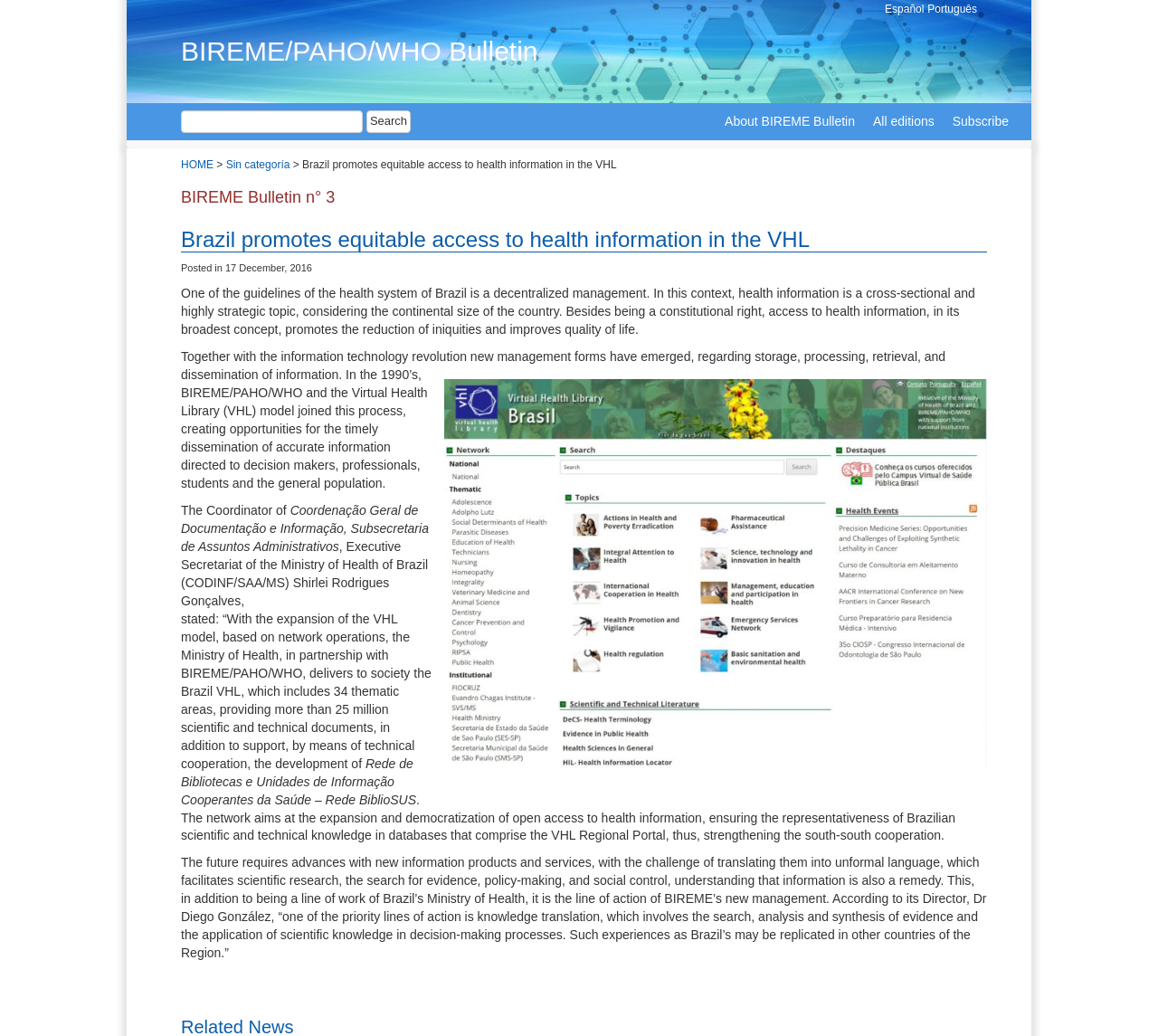Select the bounding box coordinates of the element I need to click to carry out the following instruction: "Click on Español".

[0.764, 0.003, 0.798, 0.015]